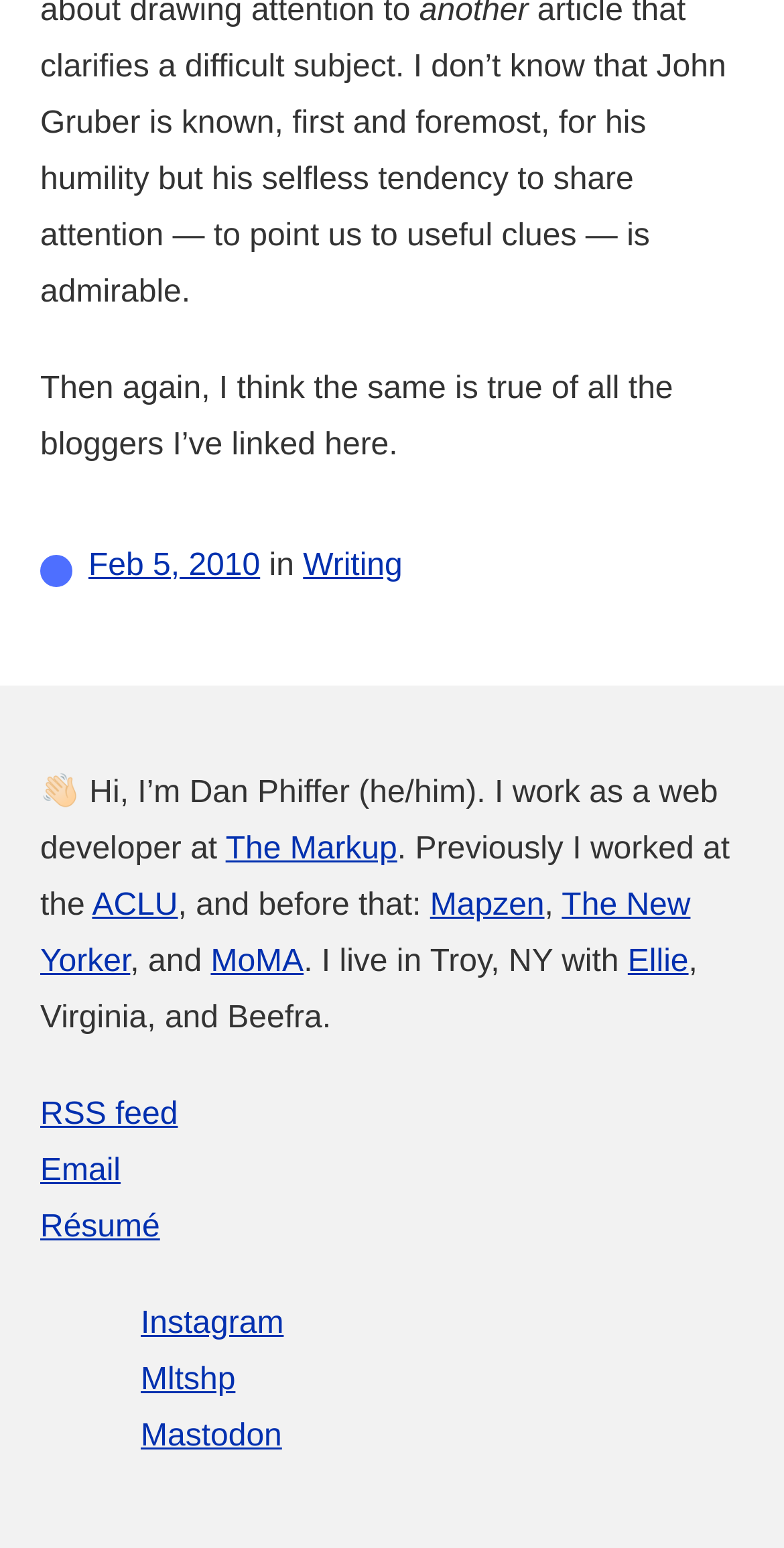What is the author's current workplace?
Provide a one-word or short-phrase answer based on the image.

The Markup